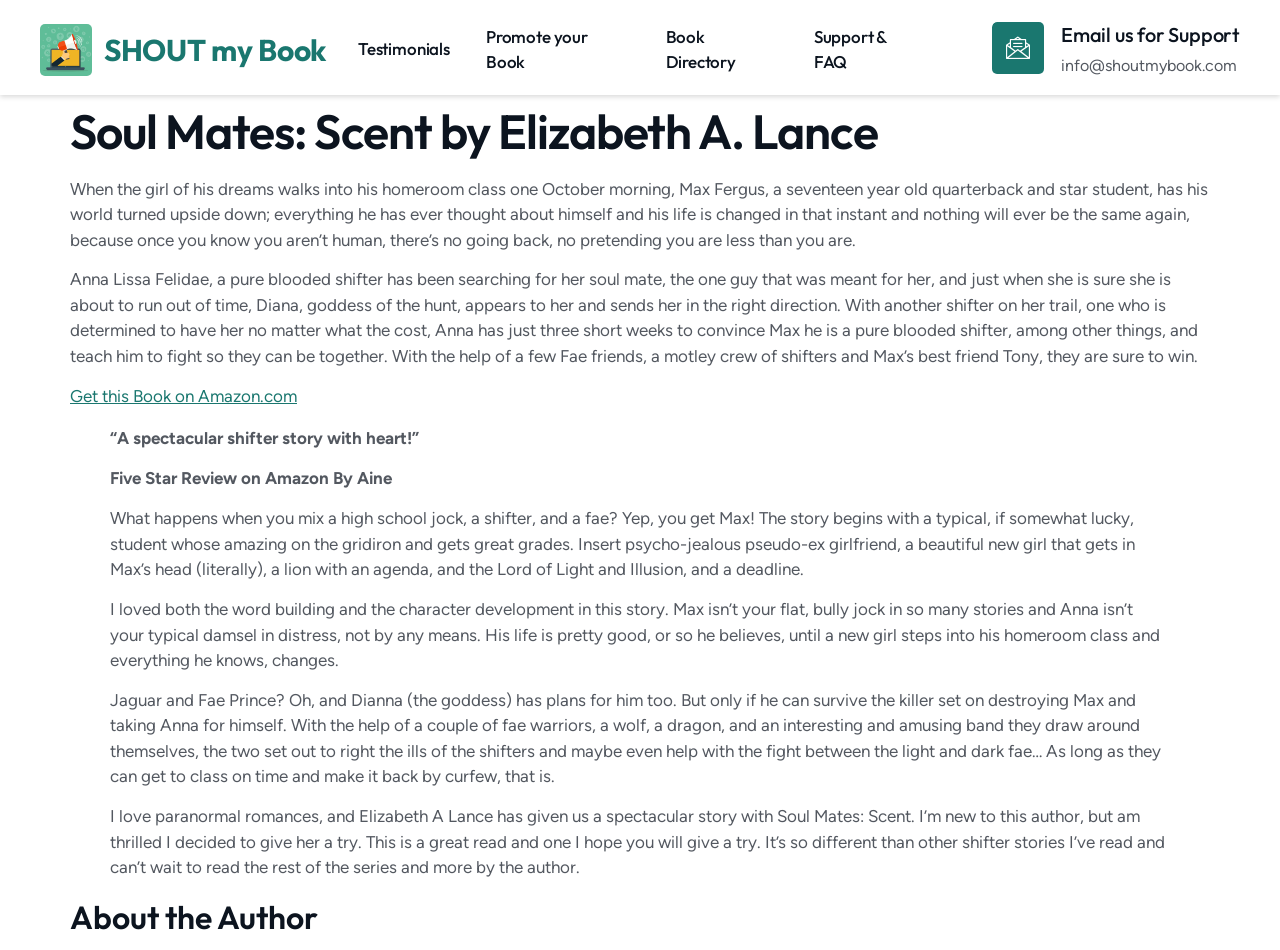Carefully observe the image and respond to the question with a detailed answer:
What is the name of the goddess mentioned in the book?

I found the answer by reading the book description, which mentions 'Diana, goddess of the hunt' as a character in the story.